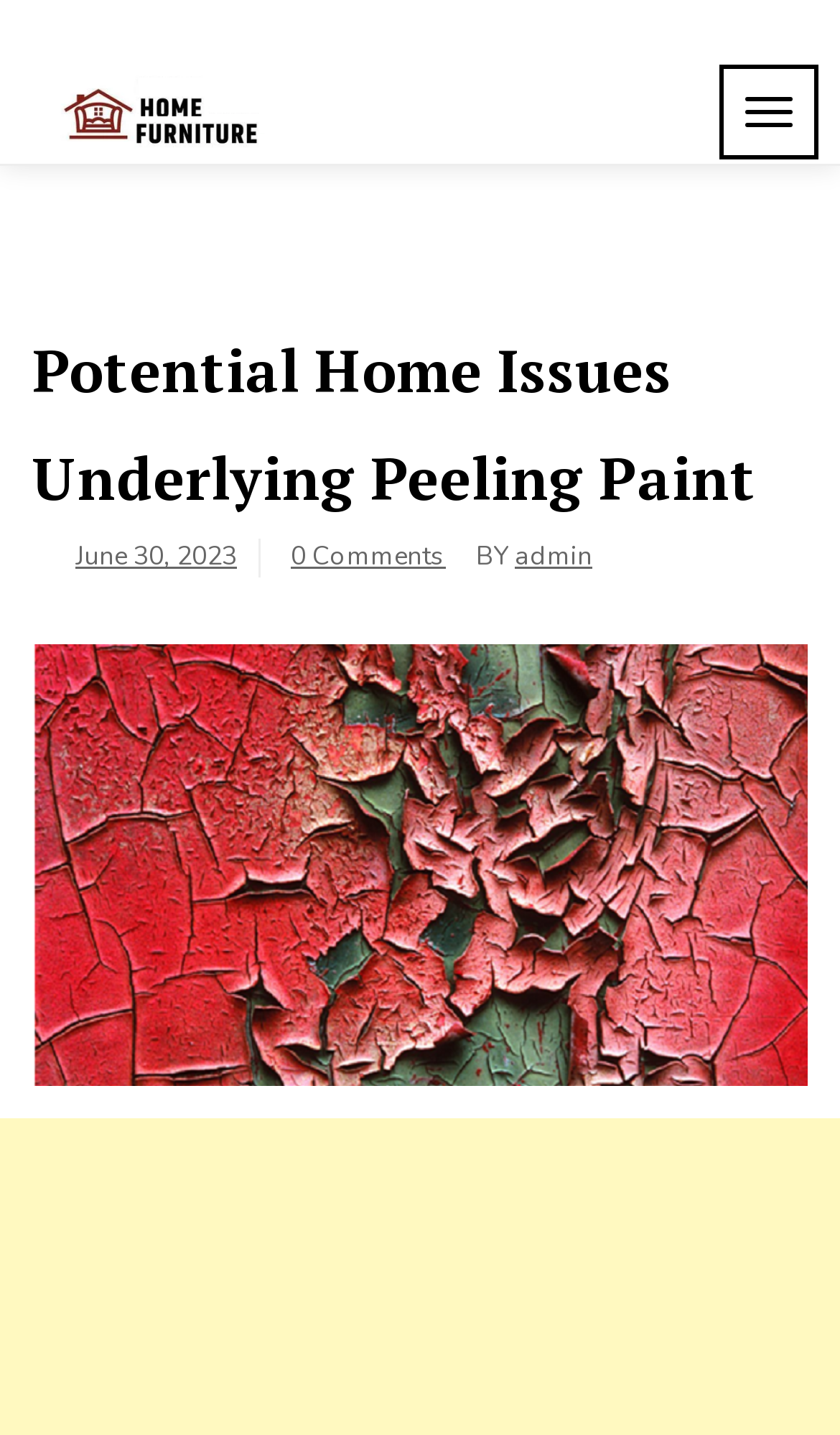Please predict the bounding box coordinates (top-left x, top-left y, bottom-right x, bottom-right y) for the UI element in the screenshot that fits the description: Go back

None